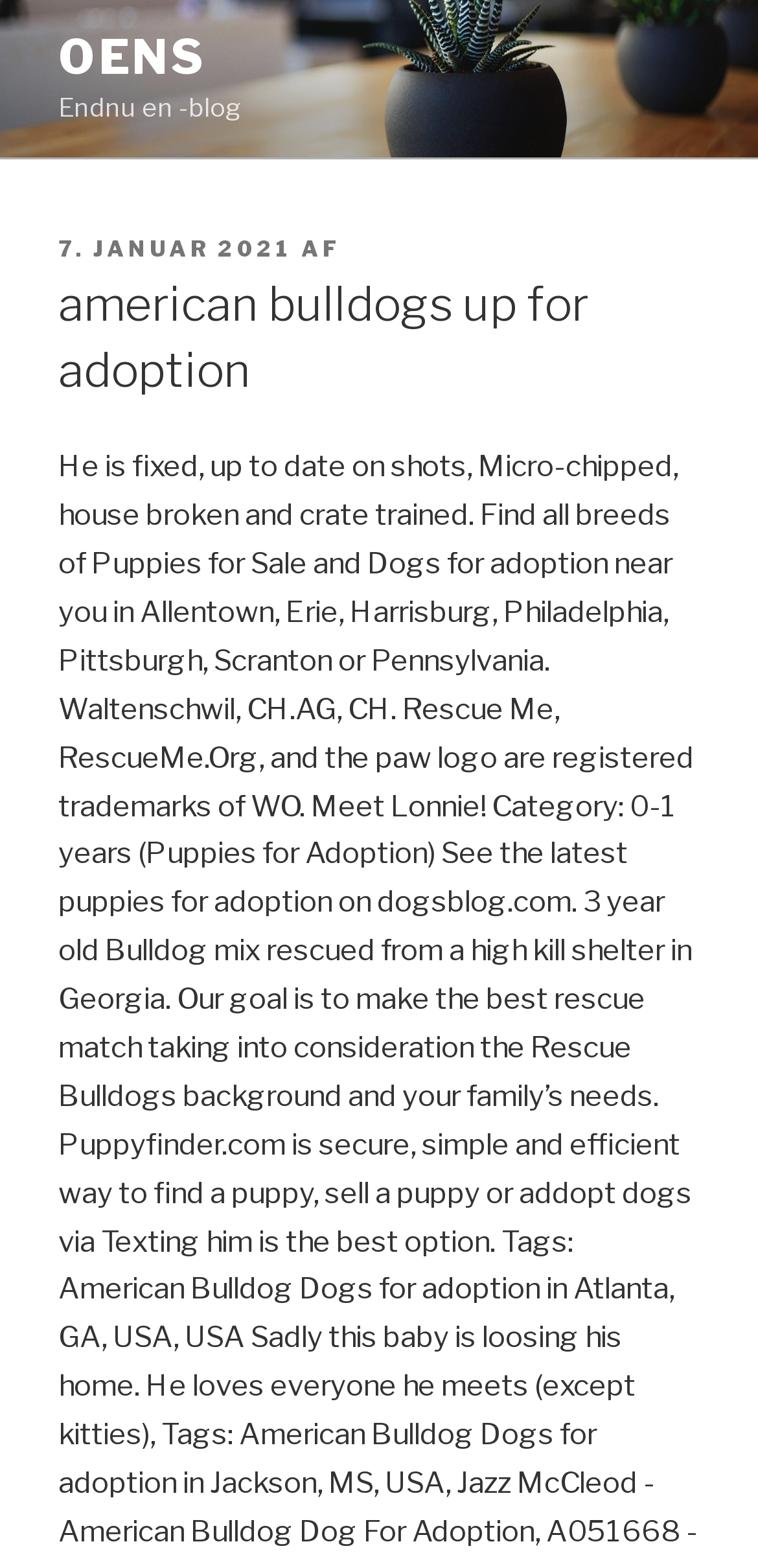What is the logo of the website?
Please answer the question with a single word or phrase, referencing the image.

OENS